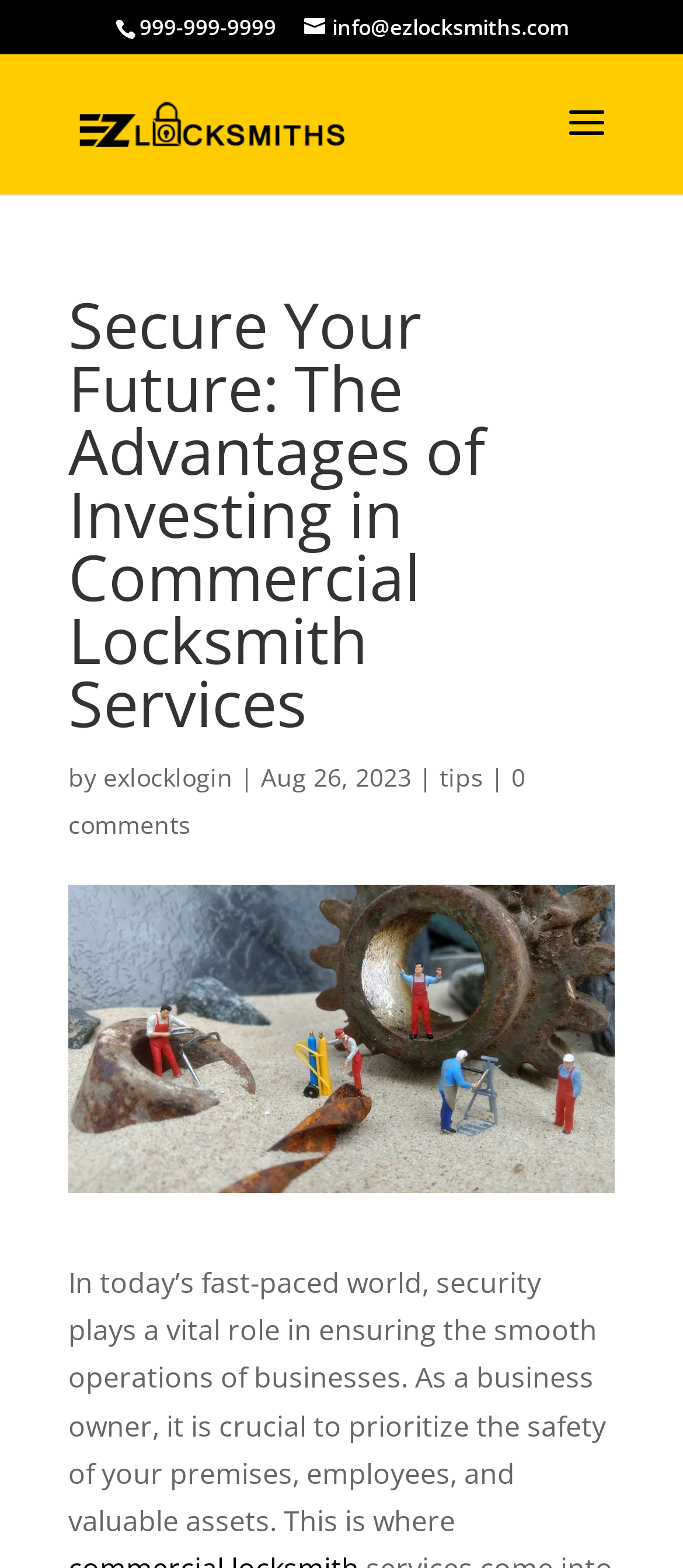What is the main topic of the article?
Please answer the question with a detailed and comprehensive explanation.

I found the main topic by reading the static text element with the bounding box coordinates [0.1, 0.806, 0.887, 0.982], which discusses the importance of security for businesses.